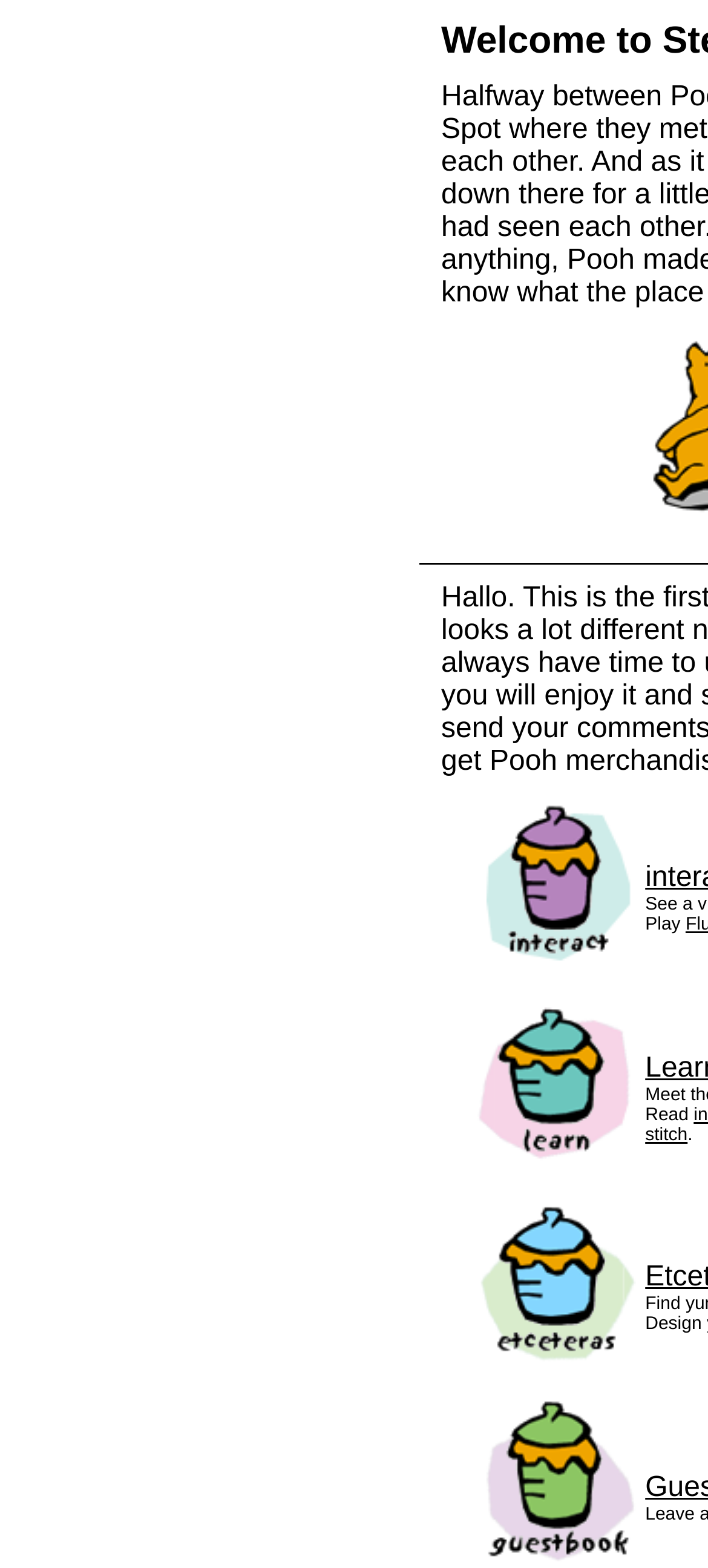What is the last link in the 'etceteras' section?
Can you give a detailed and elaborate answer to the question?

In the 'etceteras' section, there are two links: 'etceteras' and 'guestbook'. The last link is 'guestbook'.